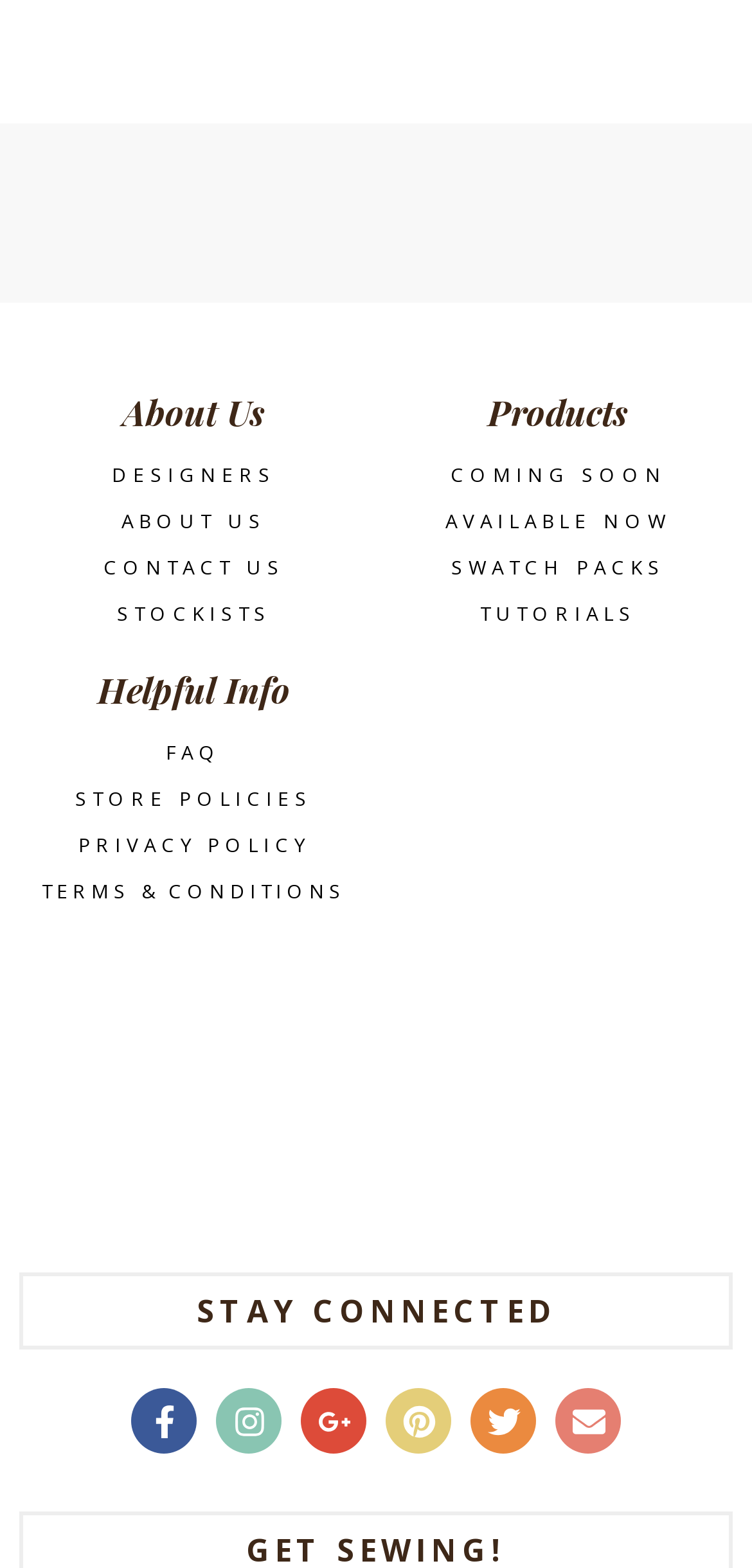Determine the bounding box coordinates for the clickable element required to fulfill the instruction: "Click on About Us". Provide the coordinates as four float numbers between 0 and 1, i.e., [left, top, right, bottom].

[0.041, 0.252, 0.474, 0.274]